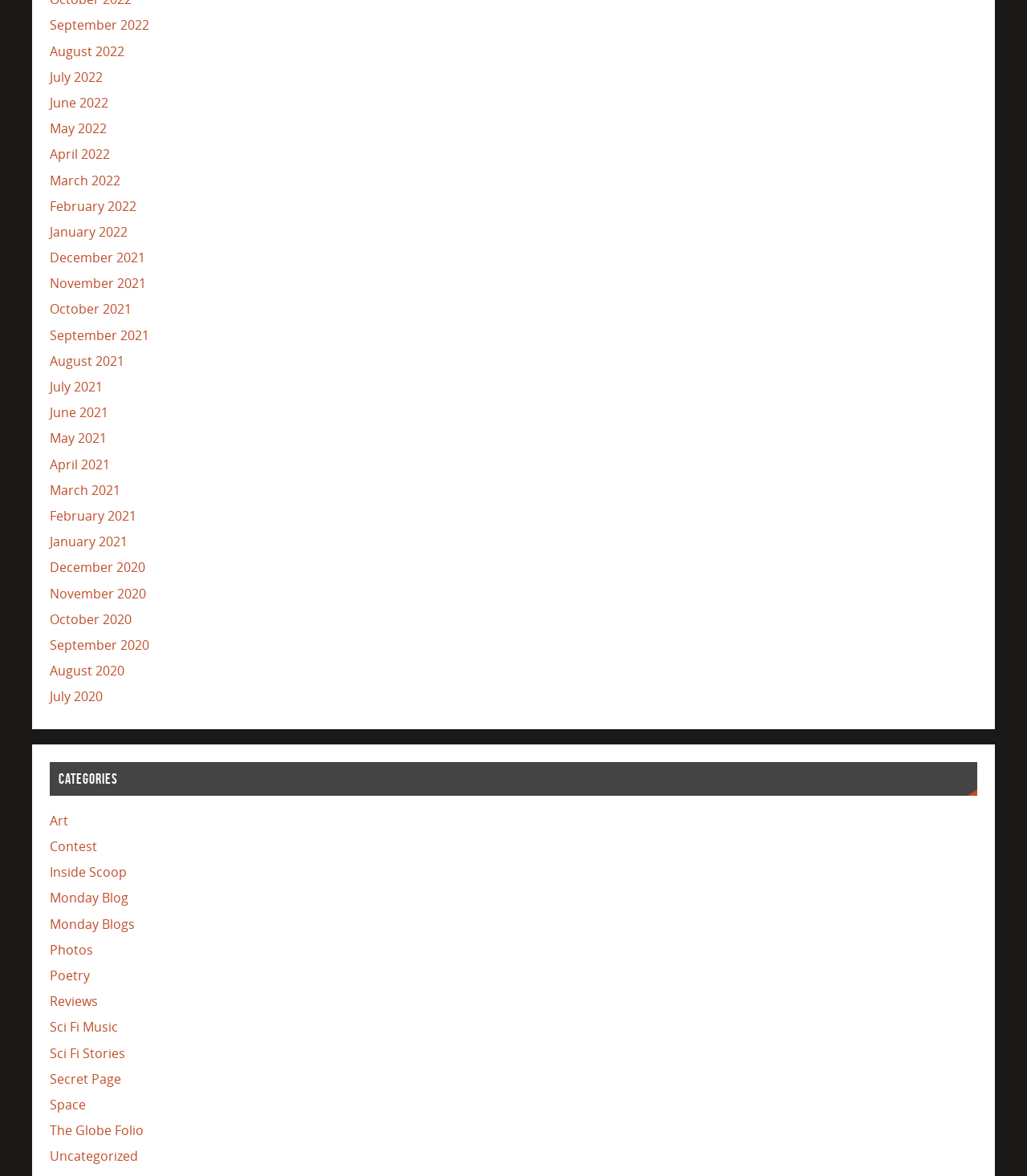Using the provided description Space, find the bounding box coordinates for the UI element. Provide the coordinates in (top-left x, top-left y, bottom-right x, bottom-right y) format, ensuring all values are between 0 and 1.

[0.048, 0.932, 0.083, 0.947]